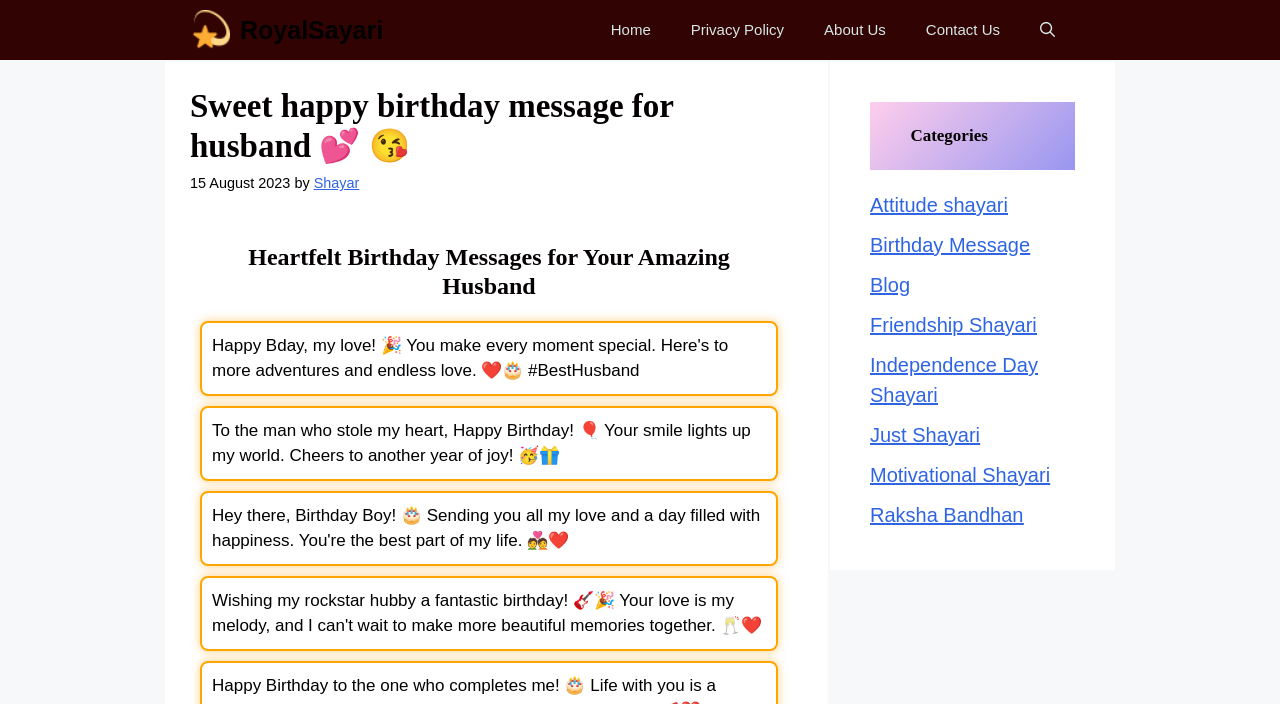Respond to the following query with just one word or a short phrase: 
What are the categories listed on the webpage?

Attitude shayari, Birthday Message, etc.